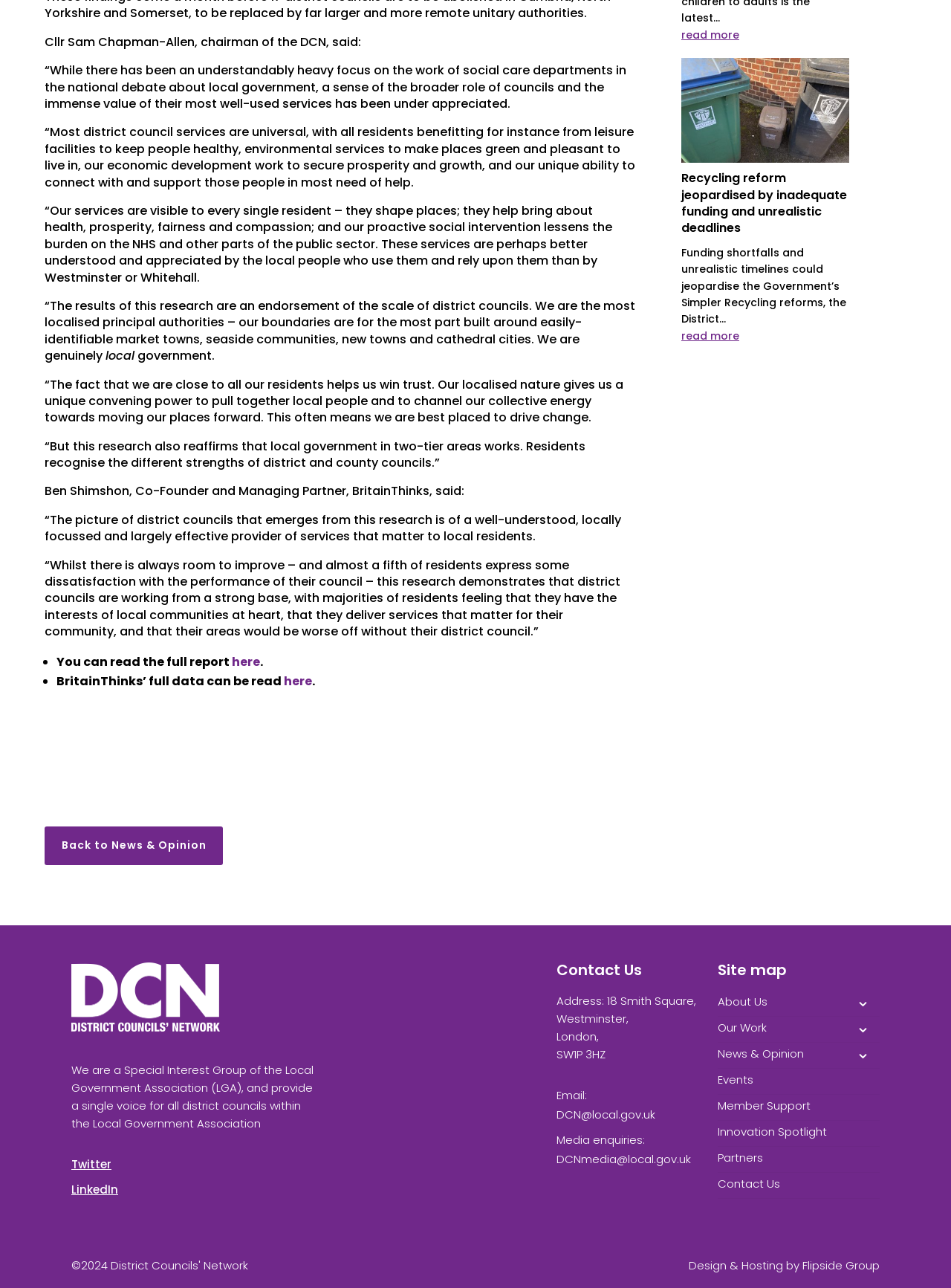Determine the bounding box coordinates of the section I need to click to execute the following instruction: "read more about recycling reform". Provide the coordinates as four float numbers between 0 and 1, i.e., [left, top, right, bottom].

[0.716, 0.021, 0.777, 0.033]